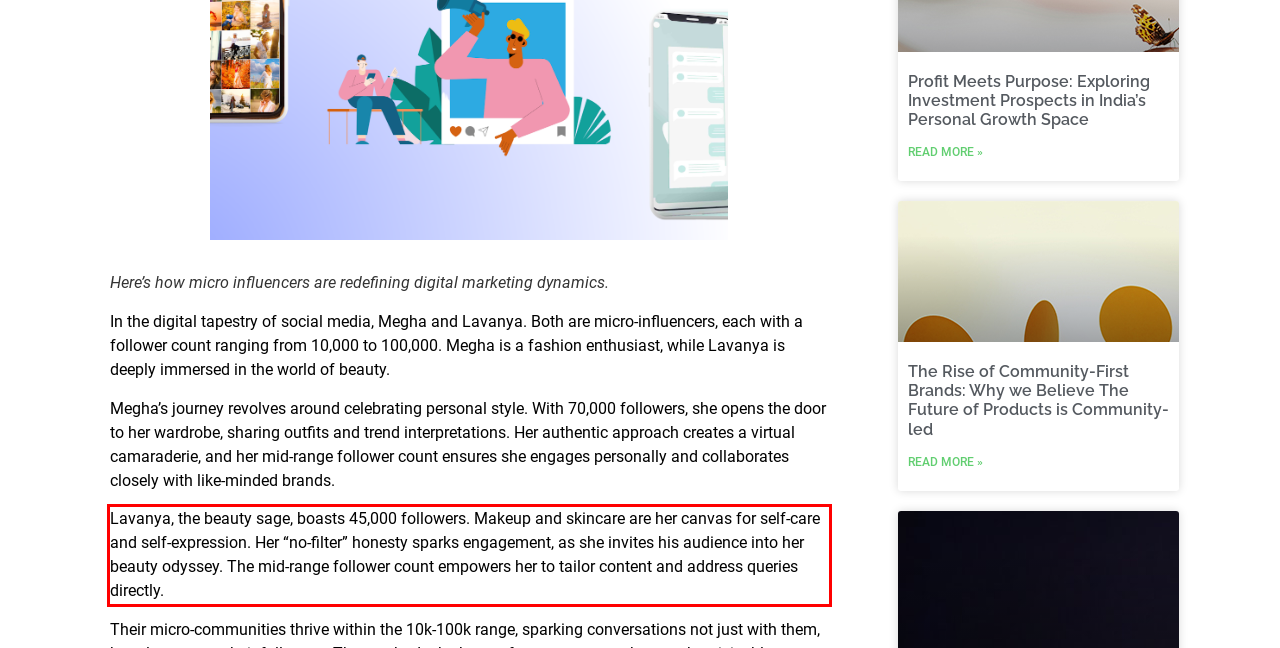You are provided with a screenshot of a webpage that includes a UI element enclosed in a red rectangle. Extract the text content inside this red rectangle.

Lavanya, the beauty sage, boasts 45,000 followers. Makeup and skincare are her canvas for self-care and self-expression. Her “no-filter” honesty sparks engagement, as she invites his audience into her beauty odyssey. The mid-range follower count empowers her to tailor content and address queries directly.